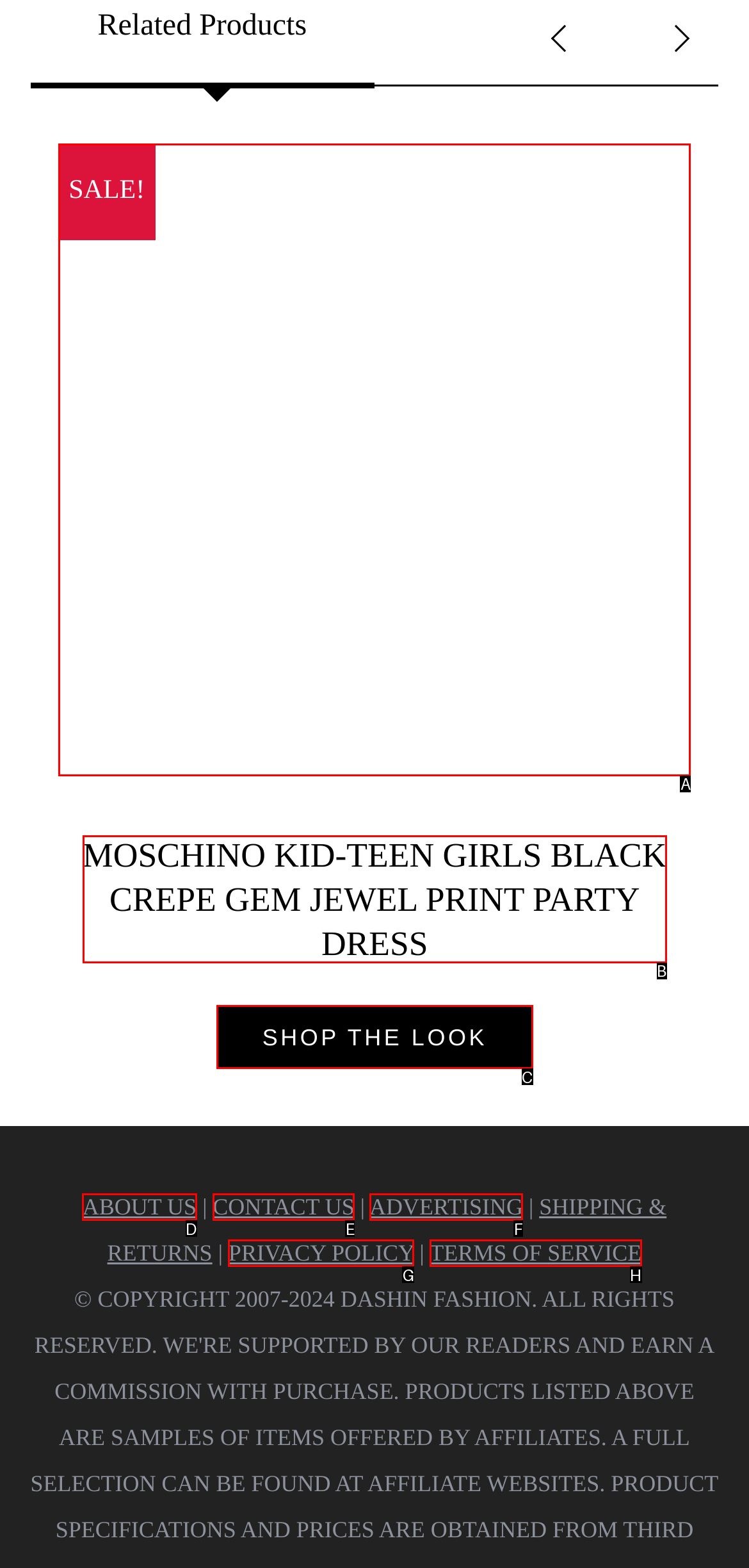Given the description: CONTACT US, identify the matching option. Answer with the corresponding letter.

E